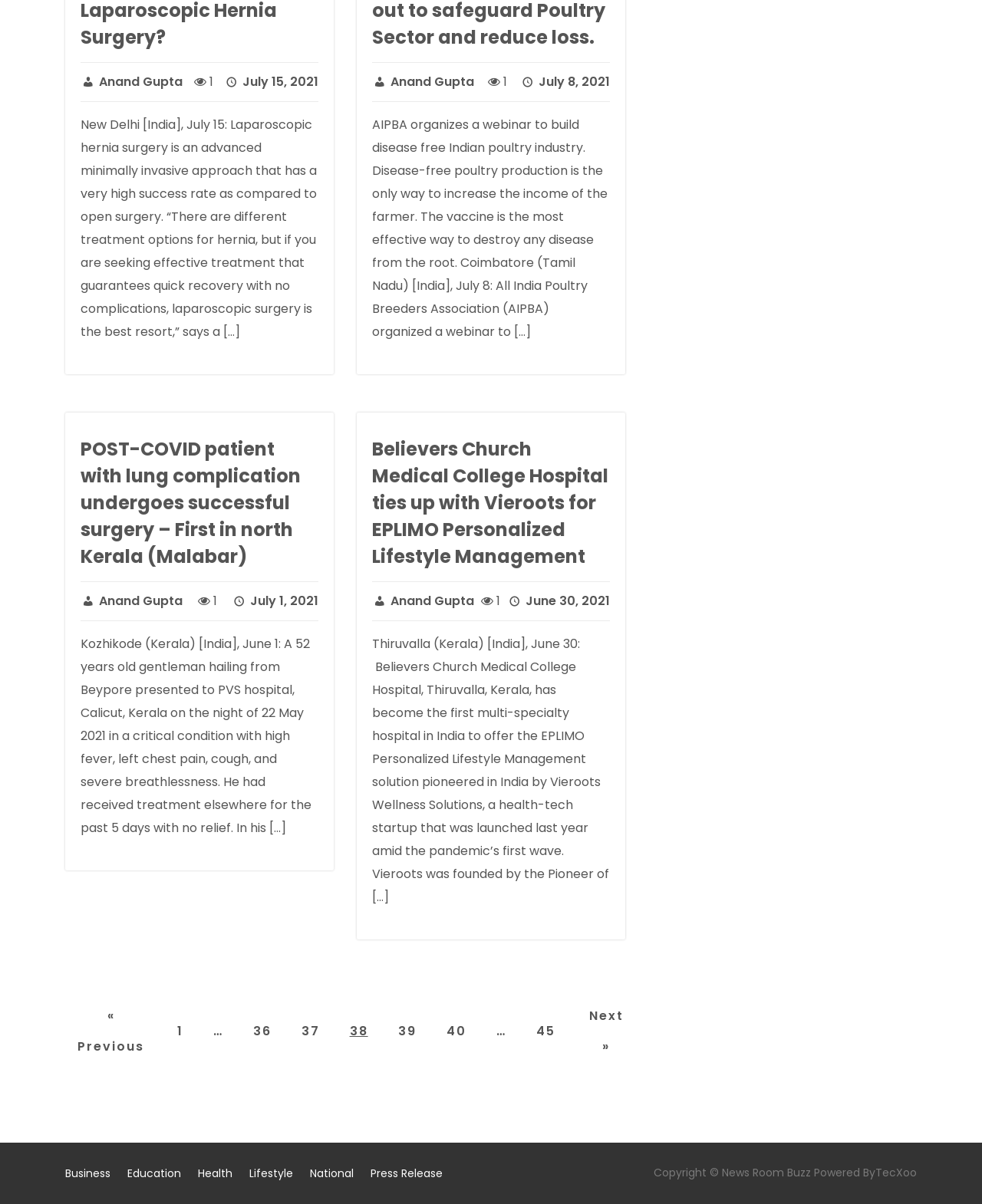What is the date of the article 'AIPBA organizes a webinar to build disease free Indian poultry industry'?
Could you please answer the question thoroughly and with as much detail as possible?

This question can be answered by looking at the date information provided below the article title, which shows the date as 'July 8, 2021'.